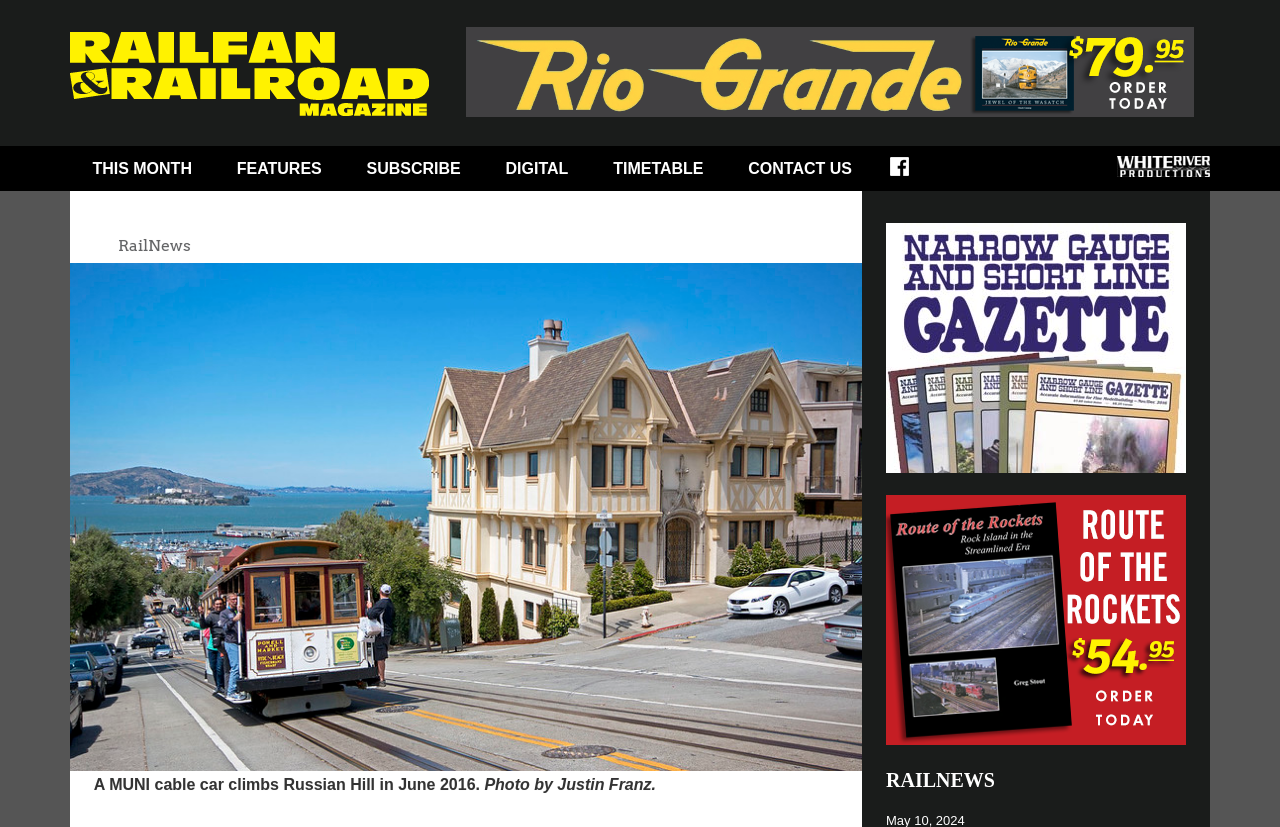Determine the bounding box coordinates in the format (top-left x, top-left y, bottom-right x, bottom-right y). Ensure all values are floating point numbers between 0 and 1. Identify the bounding box of the UI element described by: Facebook

[0.696, 0.19, 0.731, 0.229]